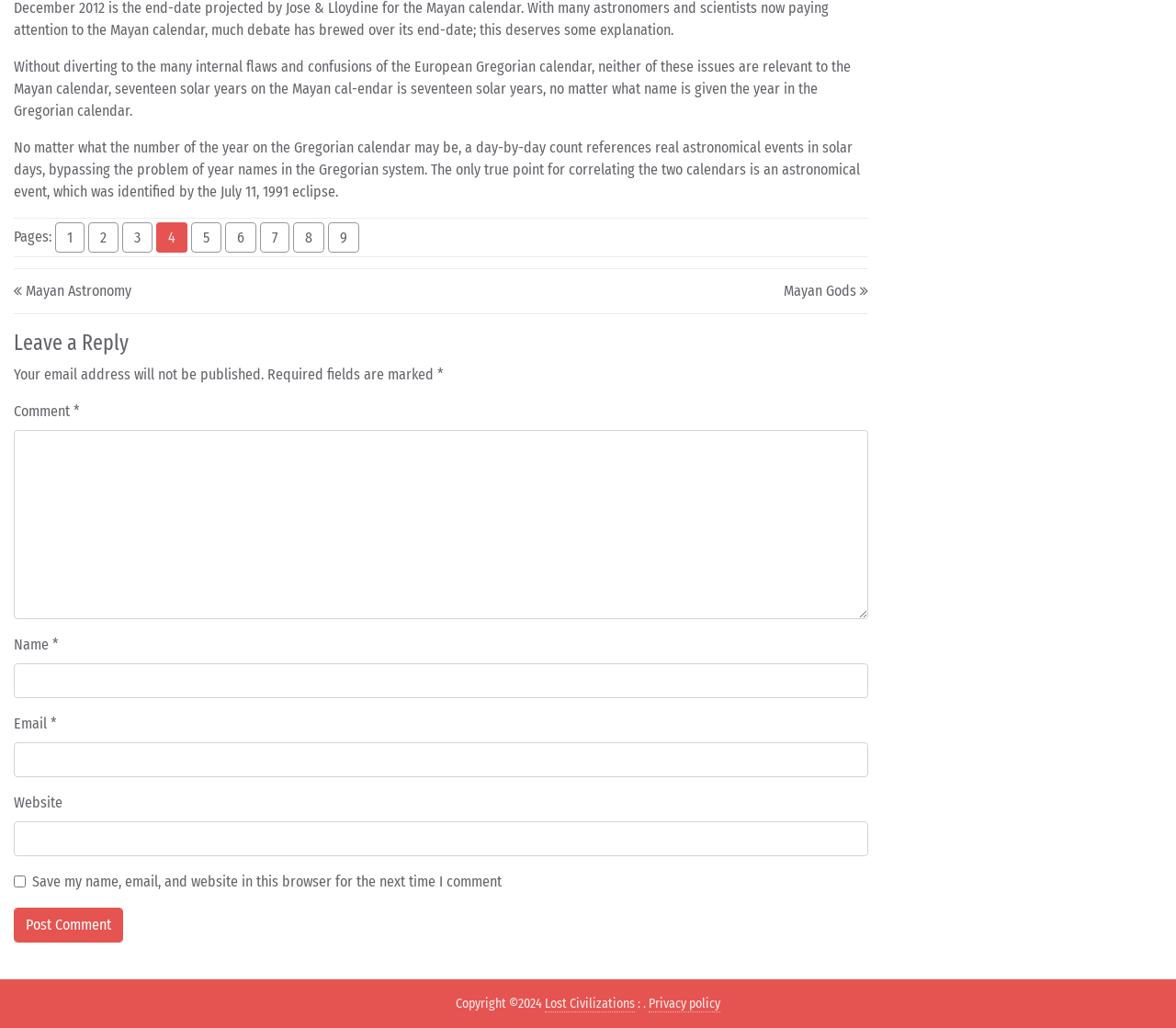Locate the bounding box coordinates of the segment that needs to be clicked to meet this instruction: "Click on the 'Email' link".

None